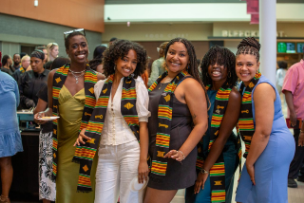Where is the event likely taking place?
Provide a detailed answer to the question using information from the image.

The setting appears to be a spacious indoor venue, likely at a university, given the backdrop filled with attendees and a hint of campus life, suggesting an academic environment.